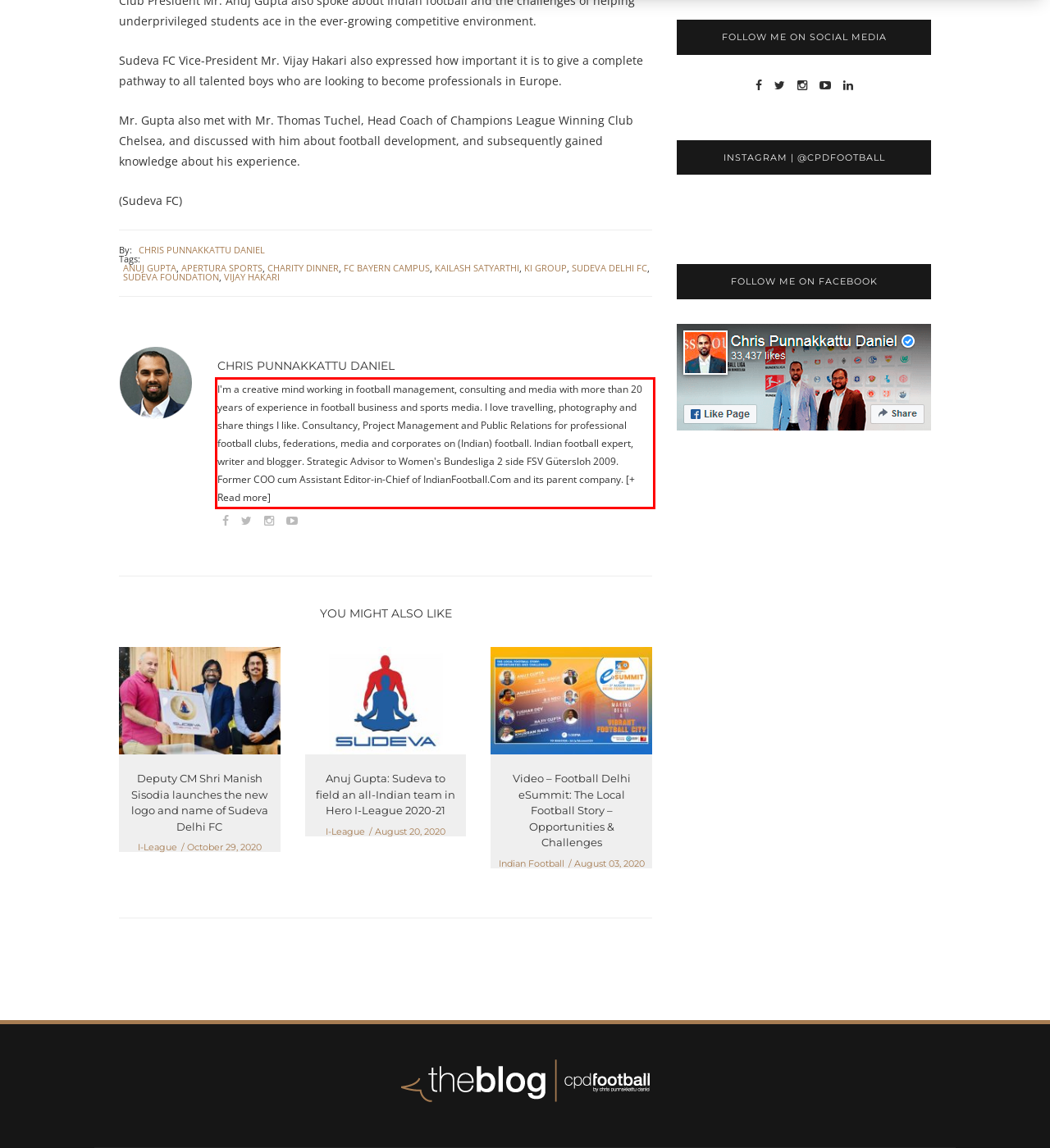Identify the text inside the red bounding box on the provided webpage screenshot by performing OCR.

I'm a creative mind working in football management, consulting and media with more than 20 years of experience in football business and sports media. I love travelling, photography and share things I like. Consultancy, Project Management and Public Relations for professional football clubs, federations, media and corporates on (Indian) football. Indian football expert, writer and blogger. Strategic Advisor to Women's Bundesliga 2 side FSV Gütersloh 2009. Former COO cum Assistant Editor-in-Chief of IndianFootball.Com and its parent company. [+ Read more]